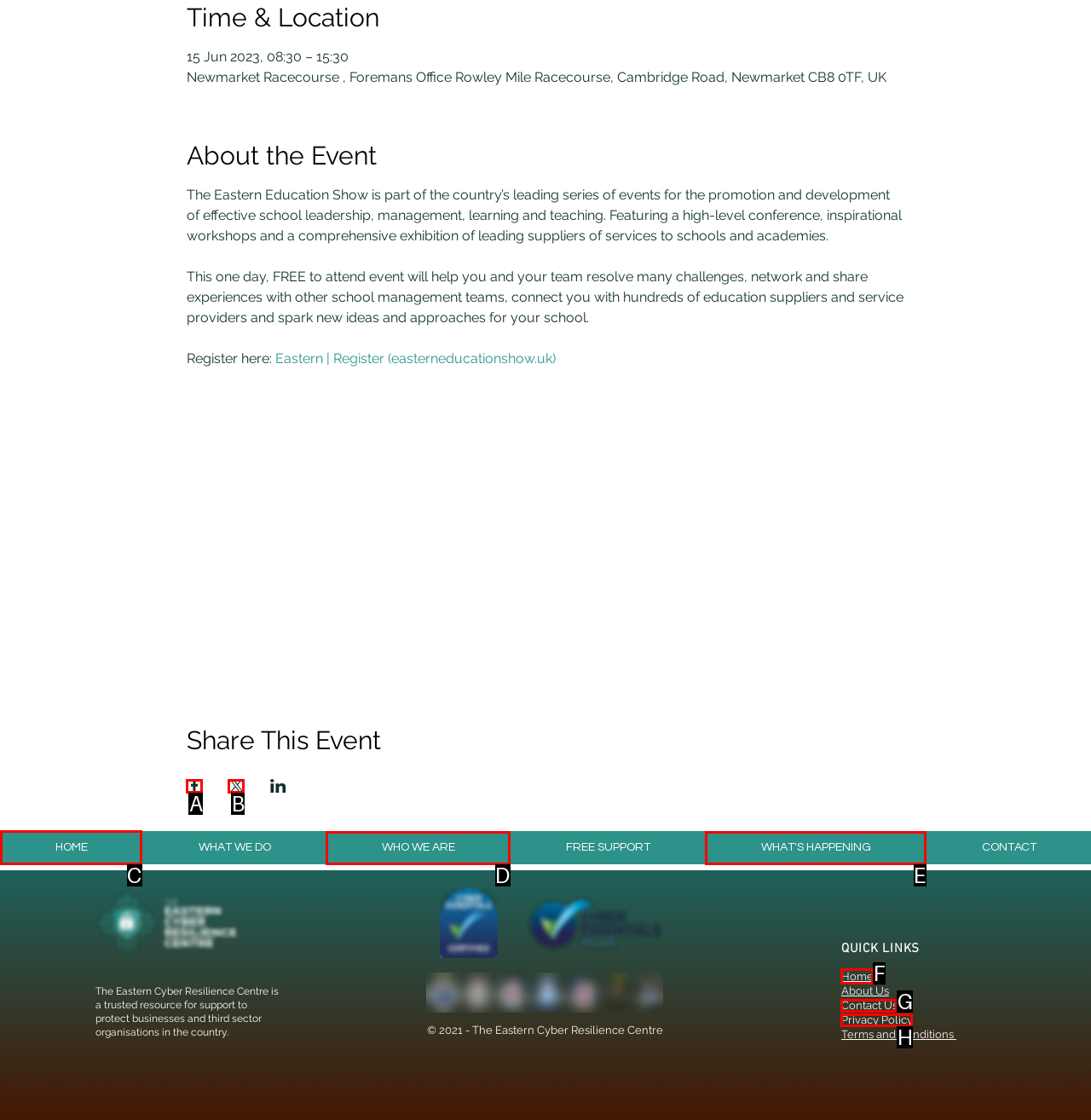Choose the UI element to click on to achieve this task: Go to the home page. Reply with the letter representing the selected element.

C